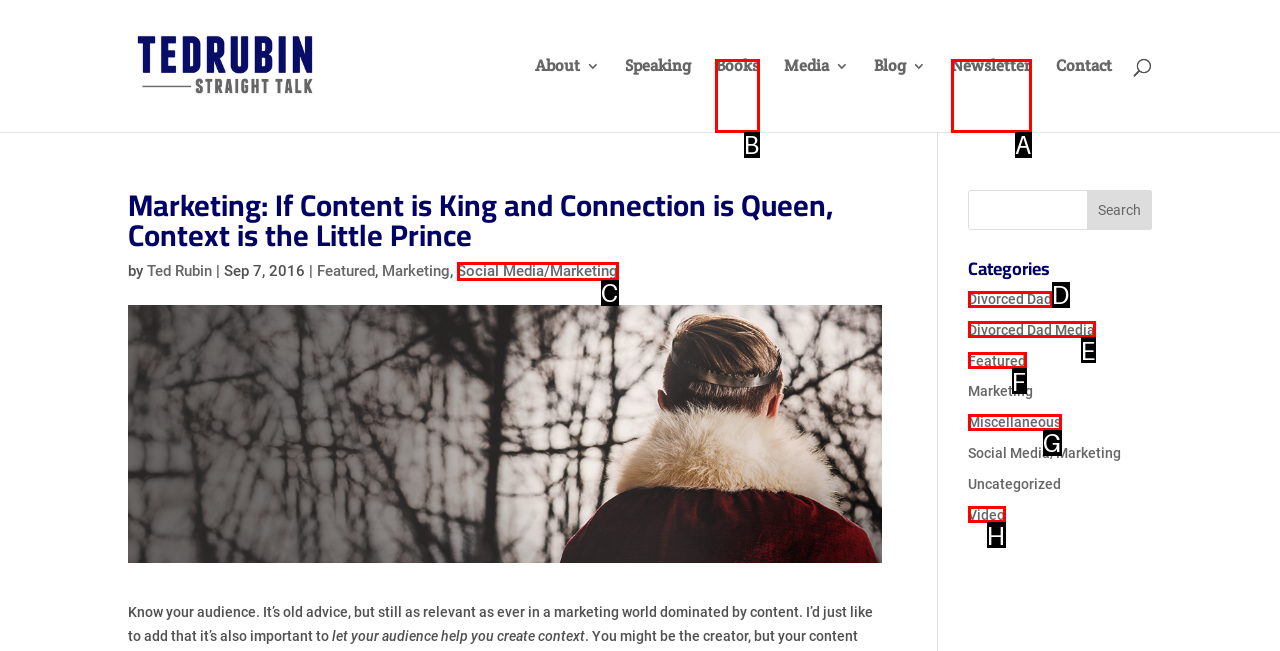Based on the task: View Ted Rubin's books, which UI element should be clicked? Answer with the letter that corresponds to the correct option from the choices given.

B